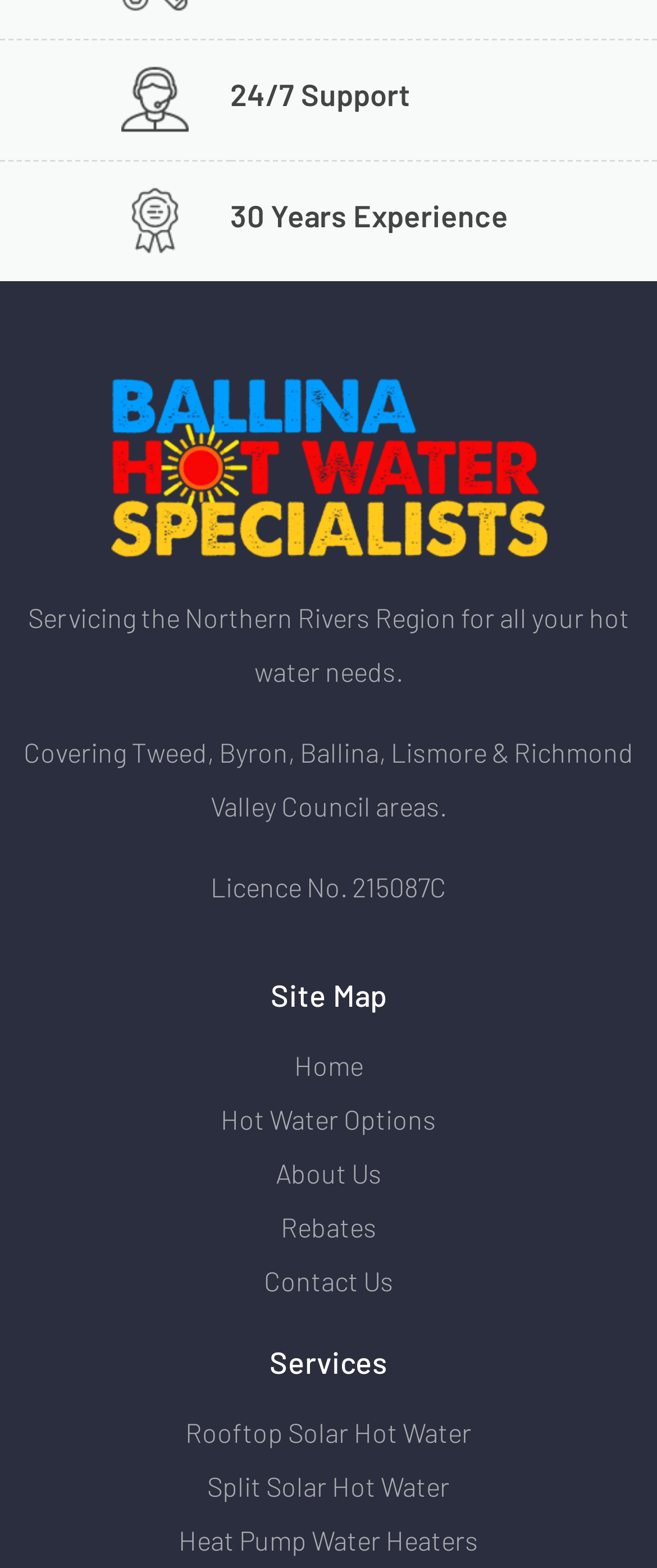Bounding box coordinates should be in the format (top-left x, top-left y, bottom-right x, bottom-right y) and all values should be floating point numbers between 0 and 1. Determine the bounding box coordinate for the UI element described as: Home

[0.026, 0.662, 0.974, 0.697]